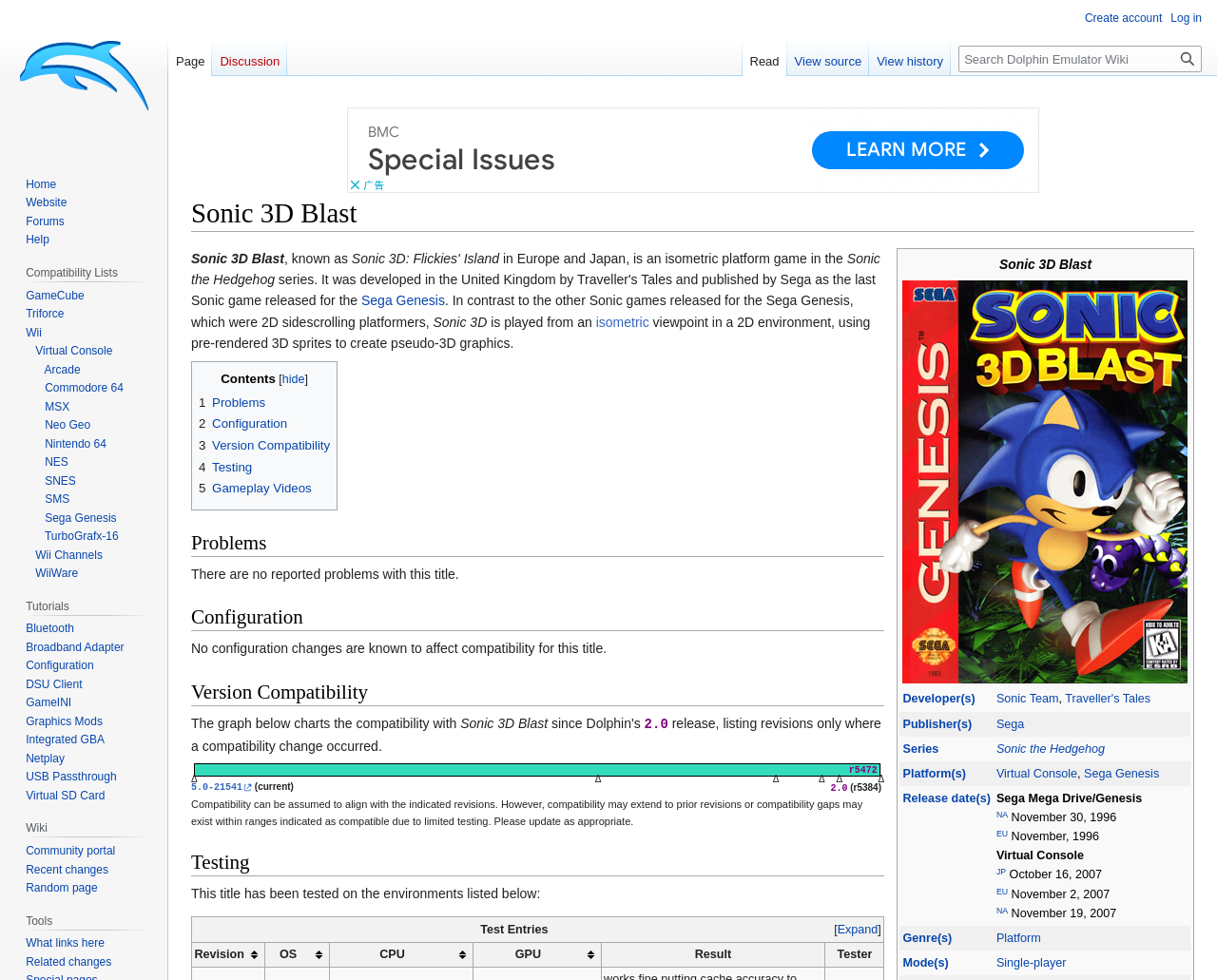Specify the bounding box coordinates of the element's area that should be clicked to execute the given instruction: "View the 'Important Dates' table". The coordinates should be four float numbers between 0 and 1, i.e., [left, top, right, bottom].

None